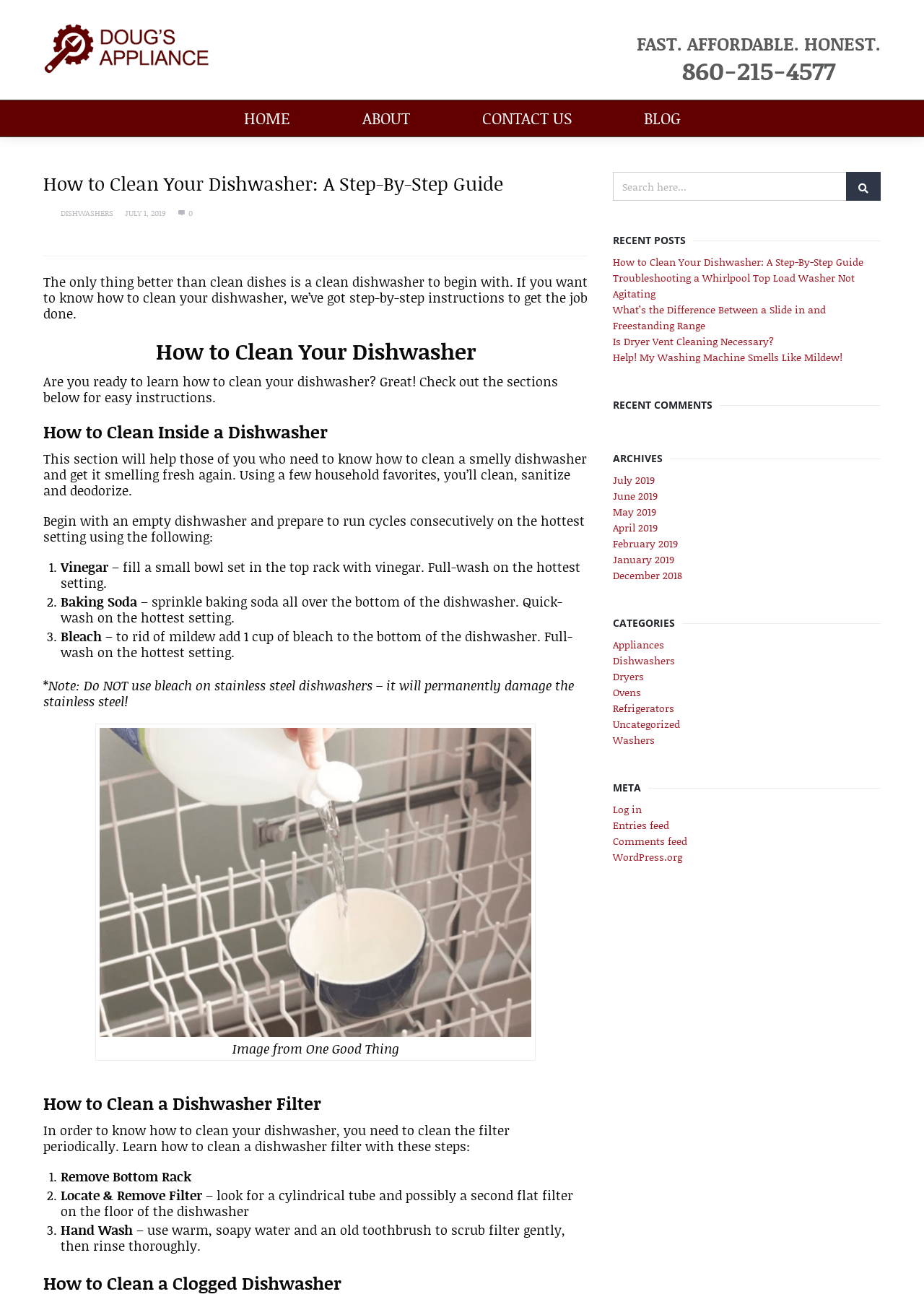Pinpoint the bounding box coordinates of the clickable element to carry out the following instruction: "Check the recent comments."

[0.663, 0.306, 0.953, 0.316]